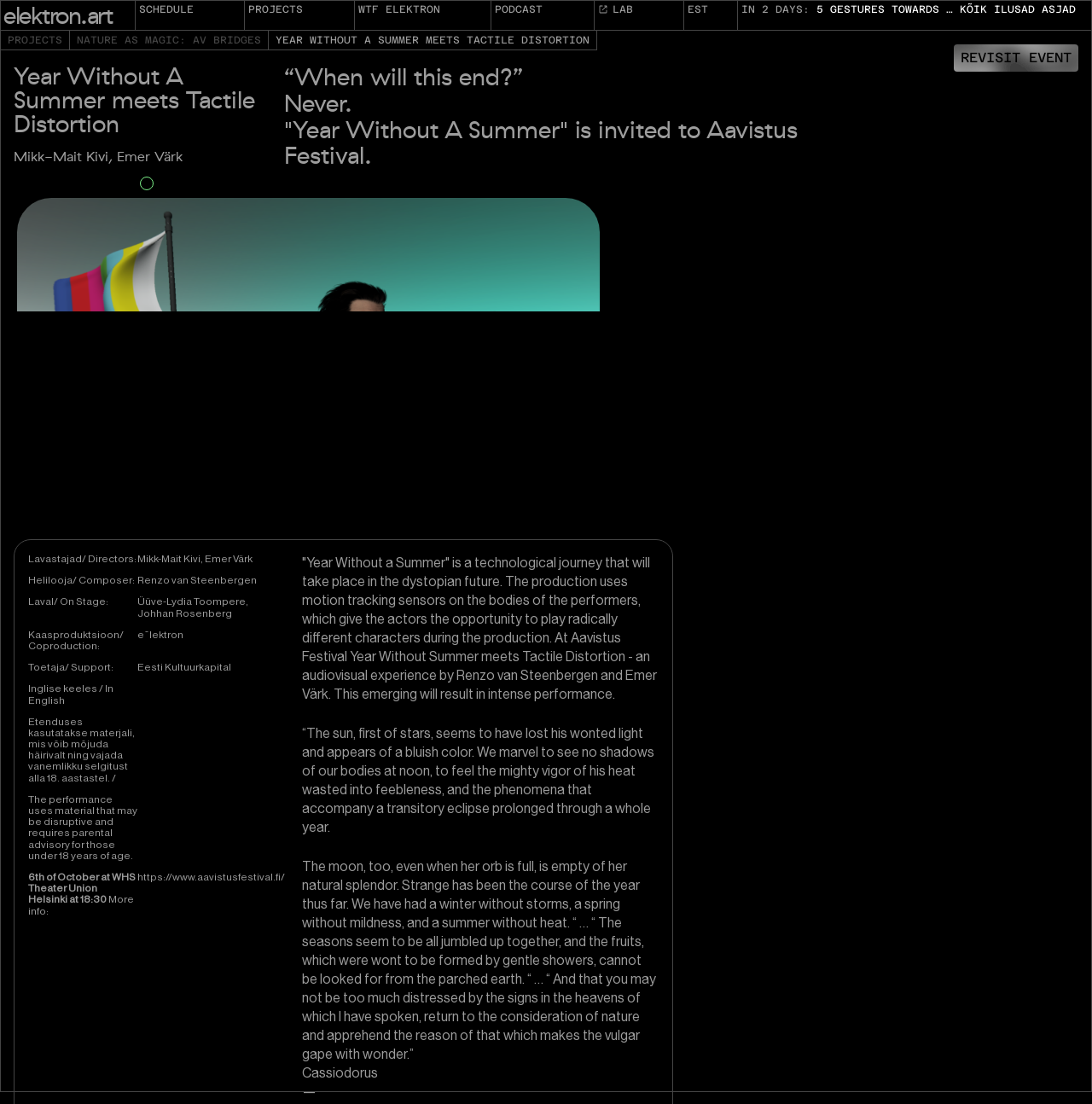Identify the bounding box for the UI element specified in this description: "Nature as Magic: AV Bridges". The coordinates must be four float numbers between 0 and 1, formatted as [left, top, right, bottom].

[0.063, 0.027, 0.246, 0.046]